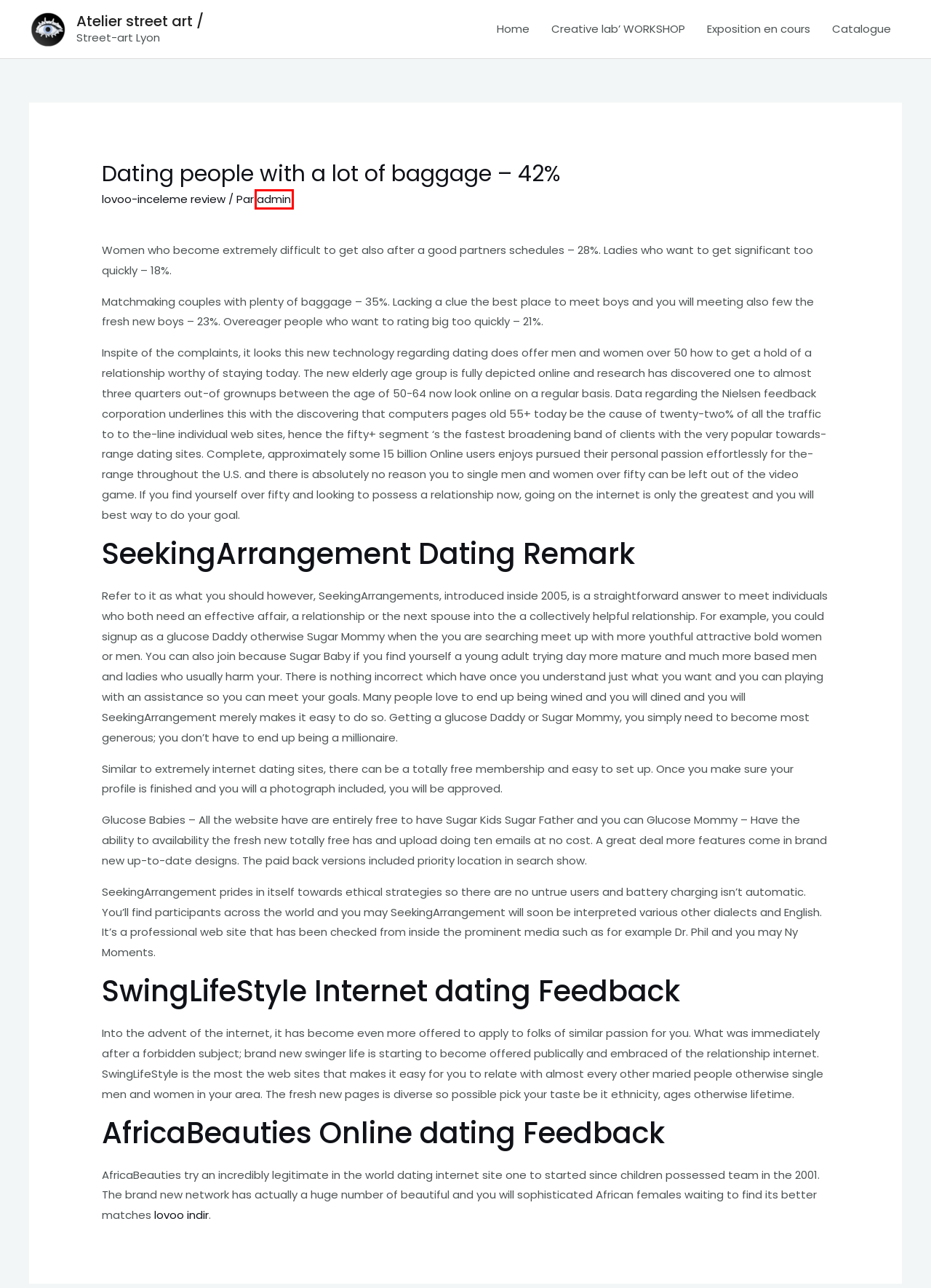Given a screenshot of a webpage with a red rectangle bounding box around a UI element, select the best matching webpage description for the new webpage that appears after clicking the highlighted element. The candidate descriptions are:
A. Creative lab’ WORKSHOP – Atelier street art /
B. eight Ways to Trying to find Love since the a black, Homosexual Boy – Atelier street art /
C. Laureth Sulfate – Artiste – art comtemporain – Street-art
D. Atelier street art / – Street-art Lyon
E. admin – Atelier street art /
F. Exposition en cours – Atelier street art /
G. lovoo-inceleme review – Atelier street art /
H. Lovoo Review - Update June 2024, Legit or Scam | Best Hookup Websites Reviews

E